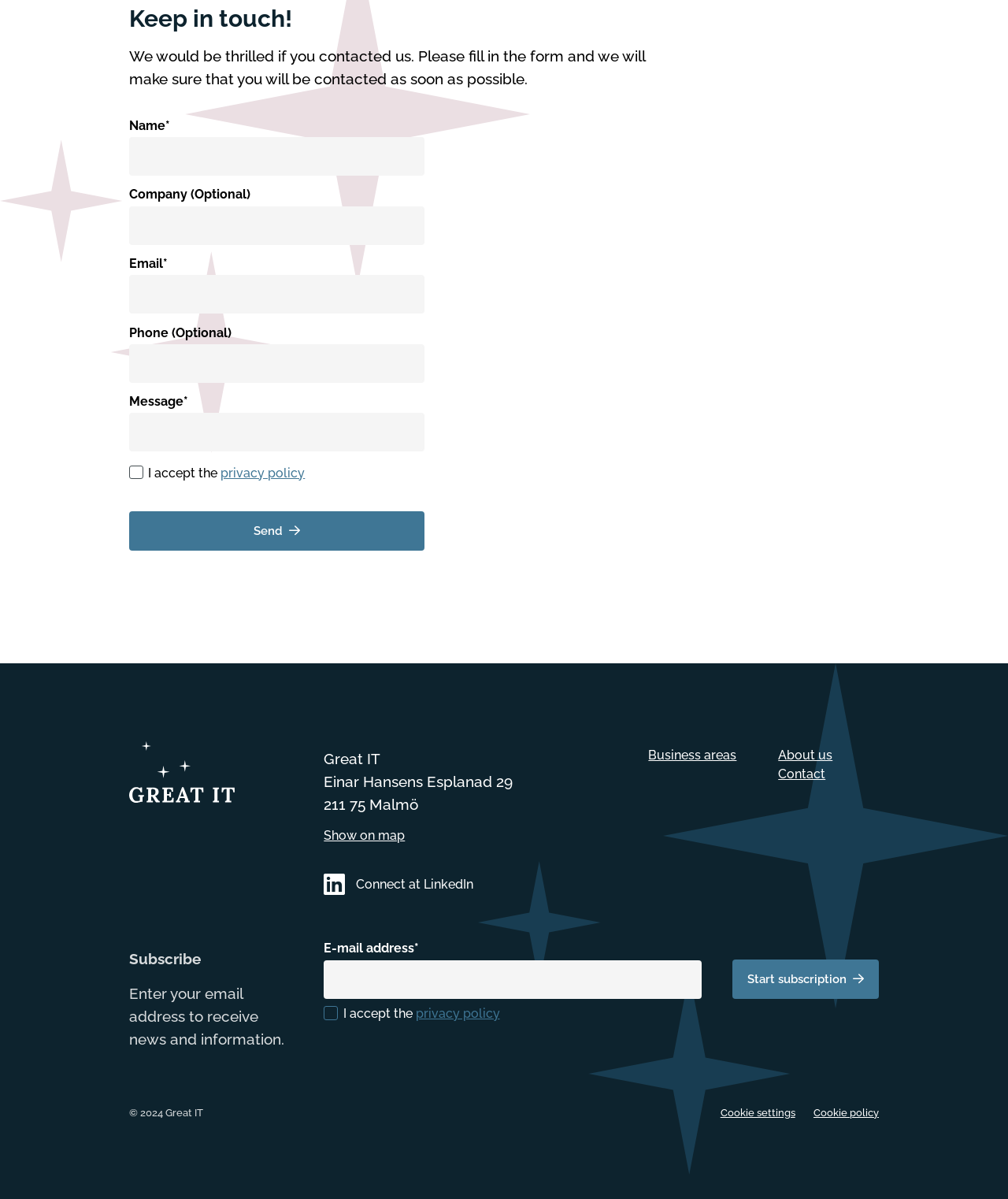What is the purpose of the checkbox?
Based on the screenshot, answer the question with a single word or phrase.

To accept the privacy policy